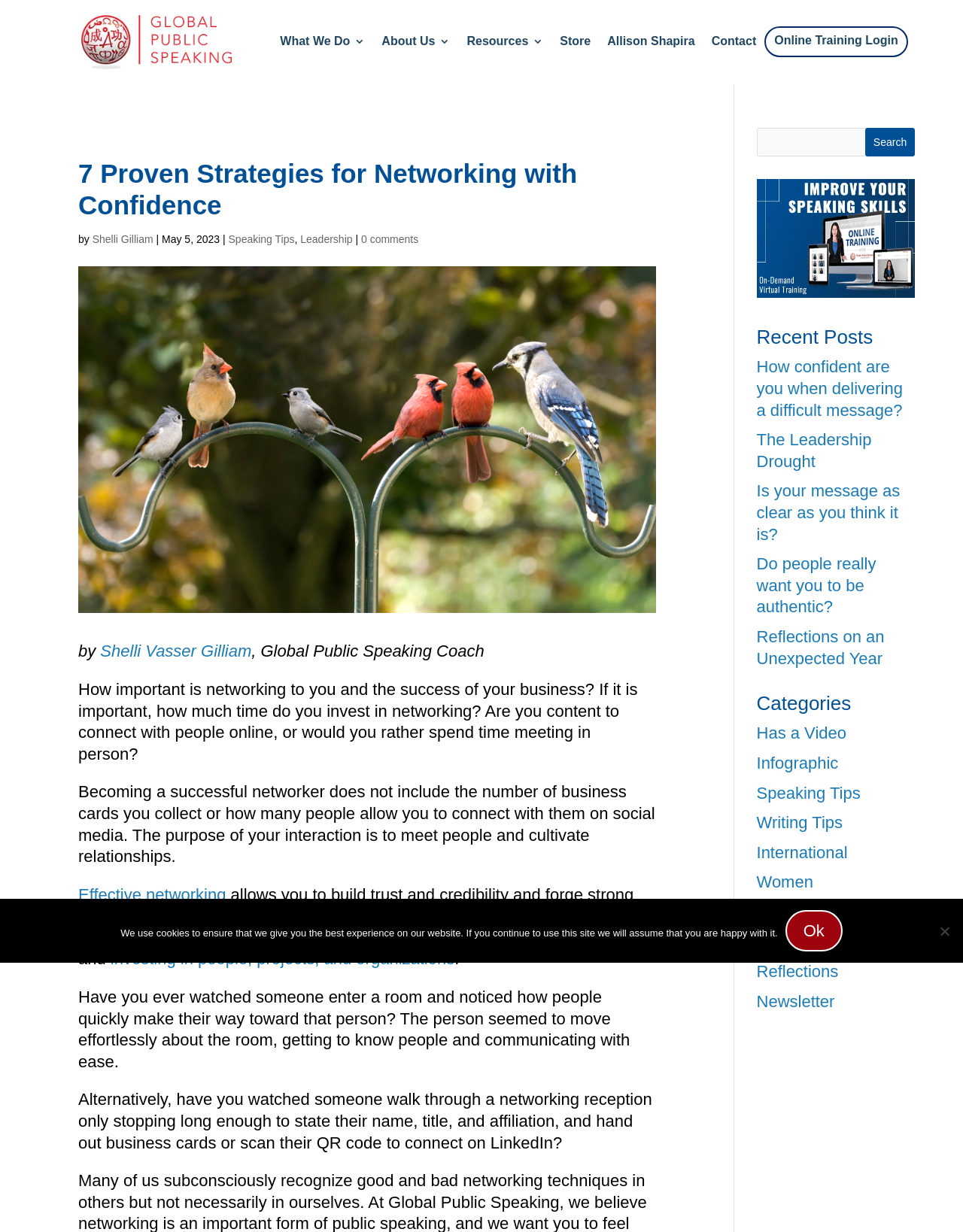Provide the bounding box coordinates for the specified HTML element described in this description: "Shelli Vasser Gilliam". The coordinates should be four float numbers ranging from 0 to 1, in the format [left, top, right, bottom].

[0.104, 0.521, 0.261, 0.536]